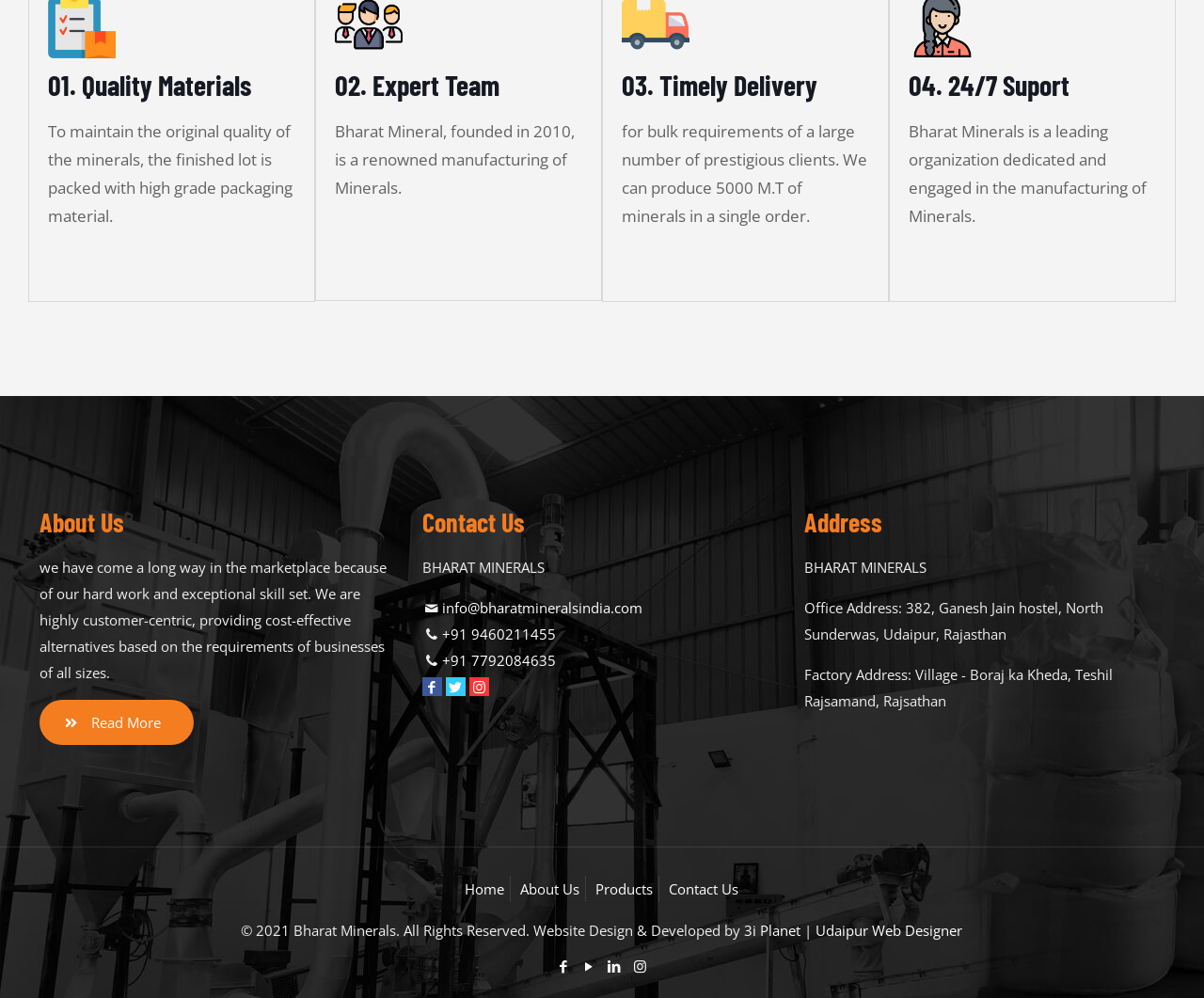Locate the bounding box coordinates of the element that should be clicked to fulfill the instruction: "Contact the company via email".

[0.367, 0.599, 0.533, 0.618]